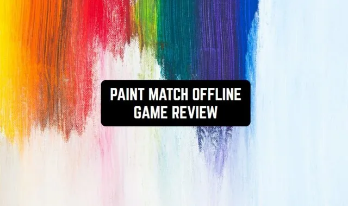Respond to the question below with a single word or phrase: What is the purpose of the image?

Game review